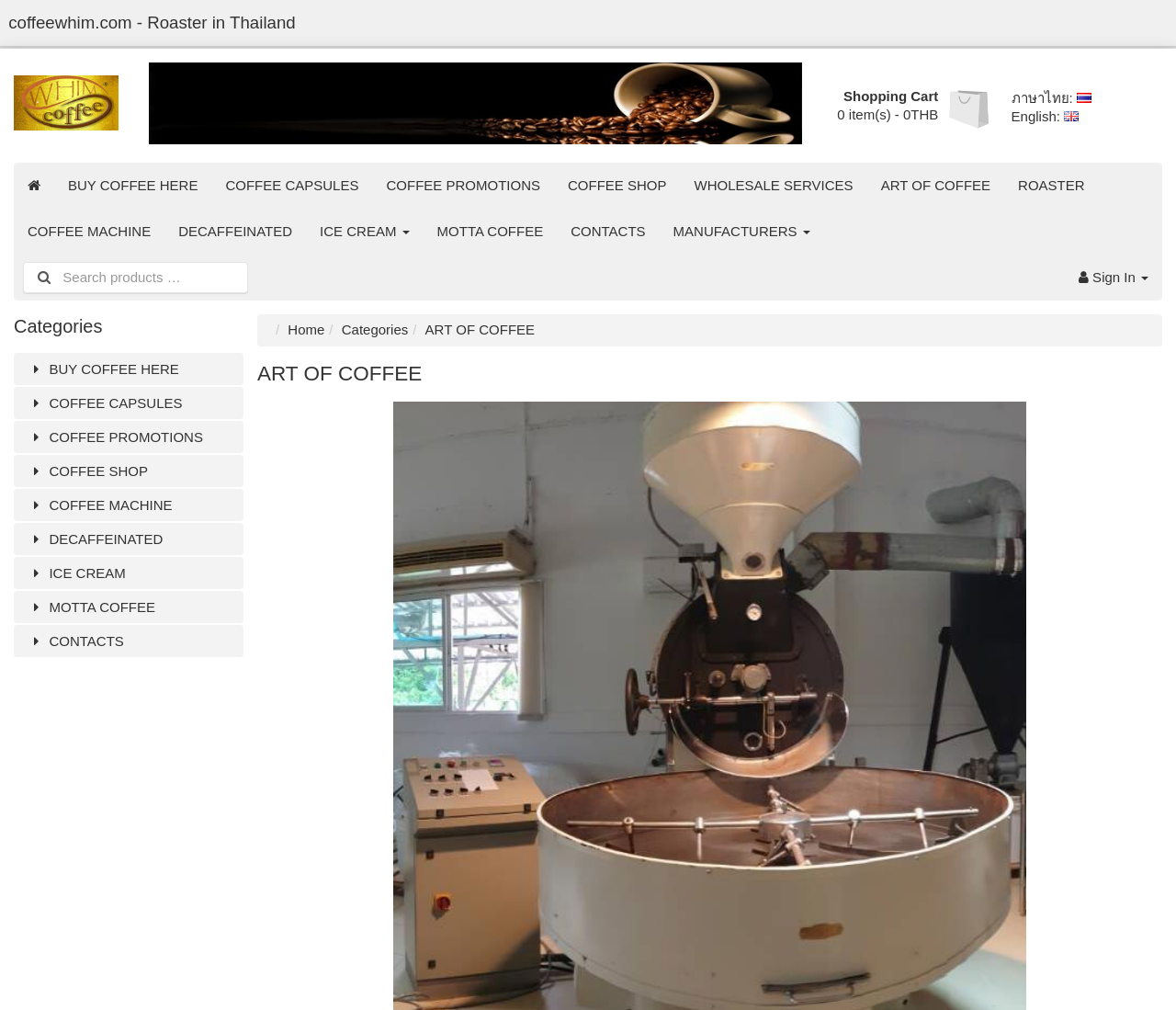Show the bounding box coordinates for the HTML element described as: "name="query" placeholder="Search products …"".

[0.044, 0.26, 0.211, 0.29]